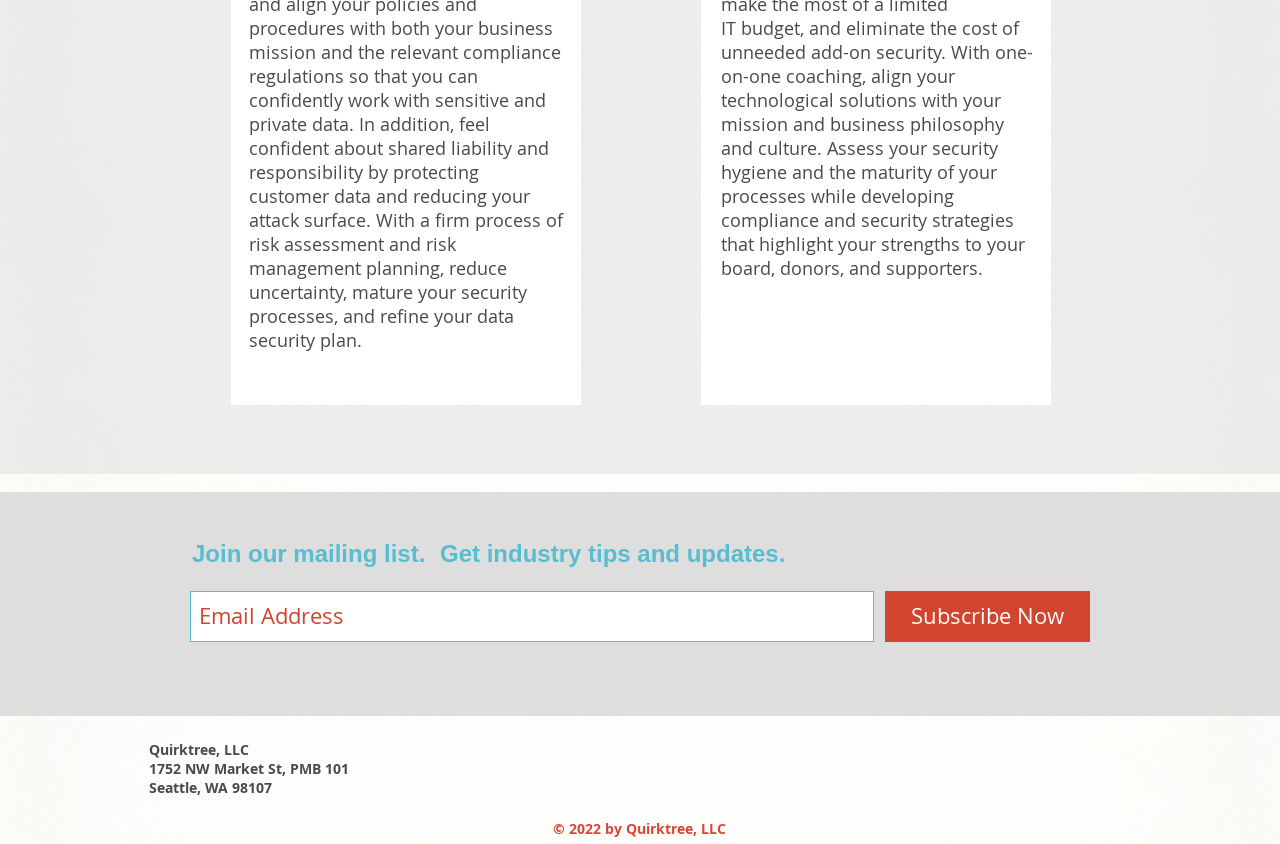Respond to the following question using a concise word or phrase: 
What is the purpose of the textbox?

Email Address